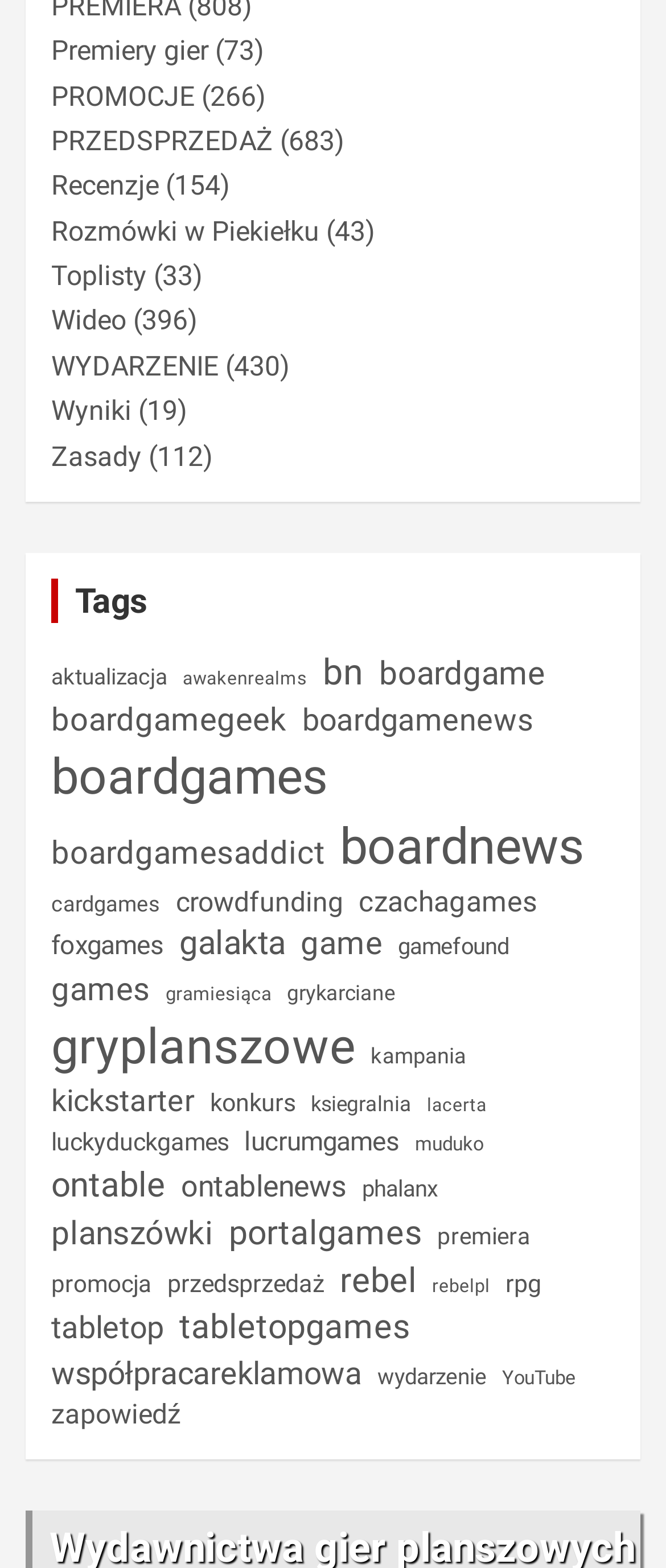Please respond in a single word or phrase: 
How many links are under the 'Tags' heading?

43